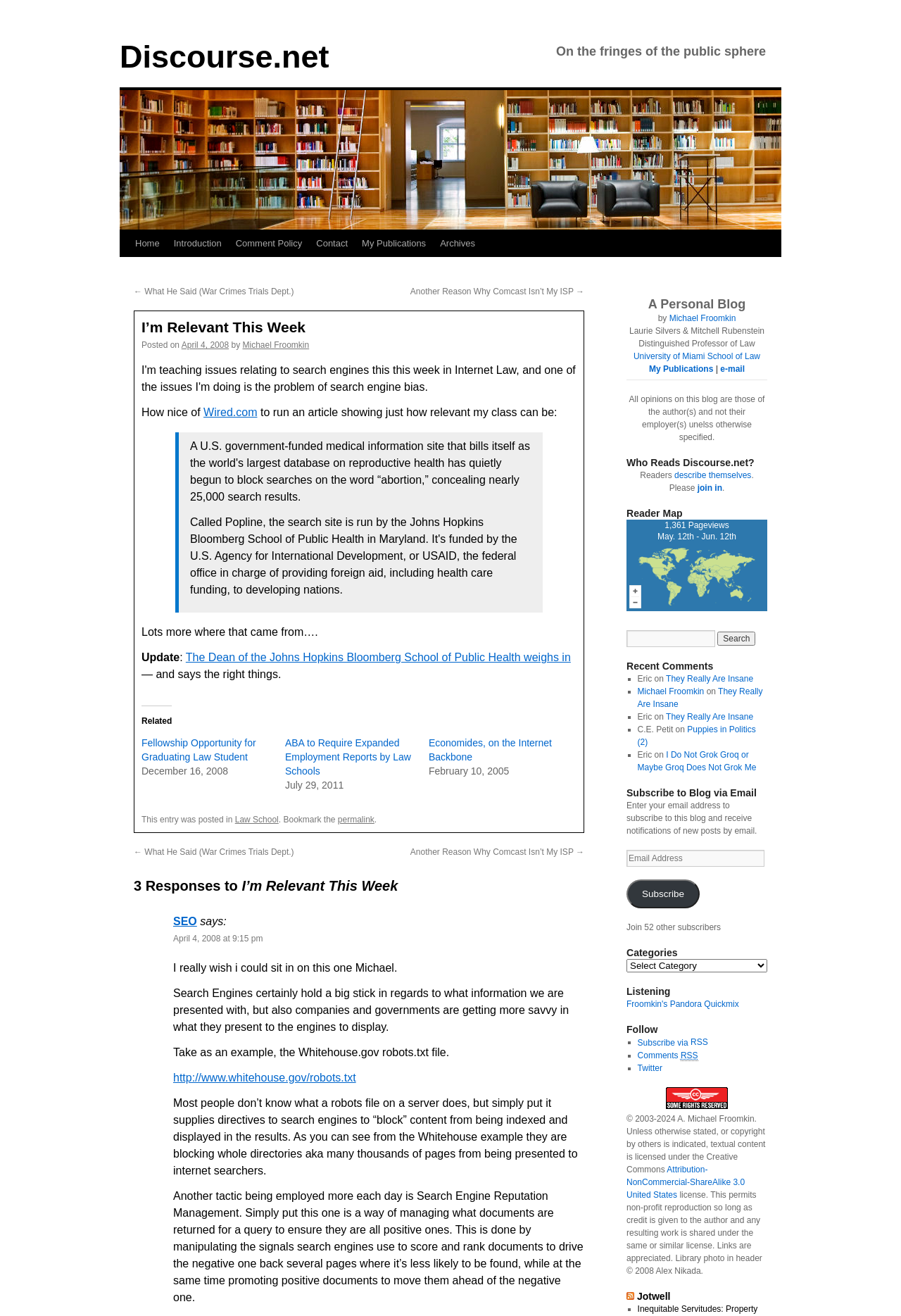Calculate the bounding box coordinates of the UI element given the description: "Puppies in Politics (2)".

[0.707, 0.551, 0.839, 0.568]